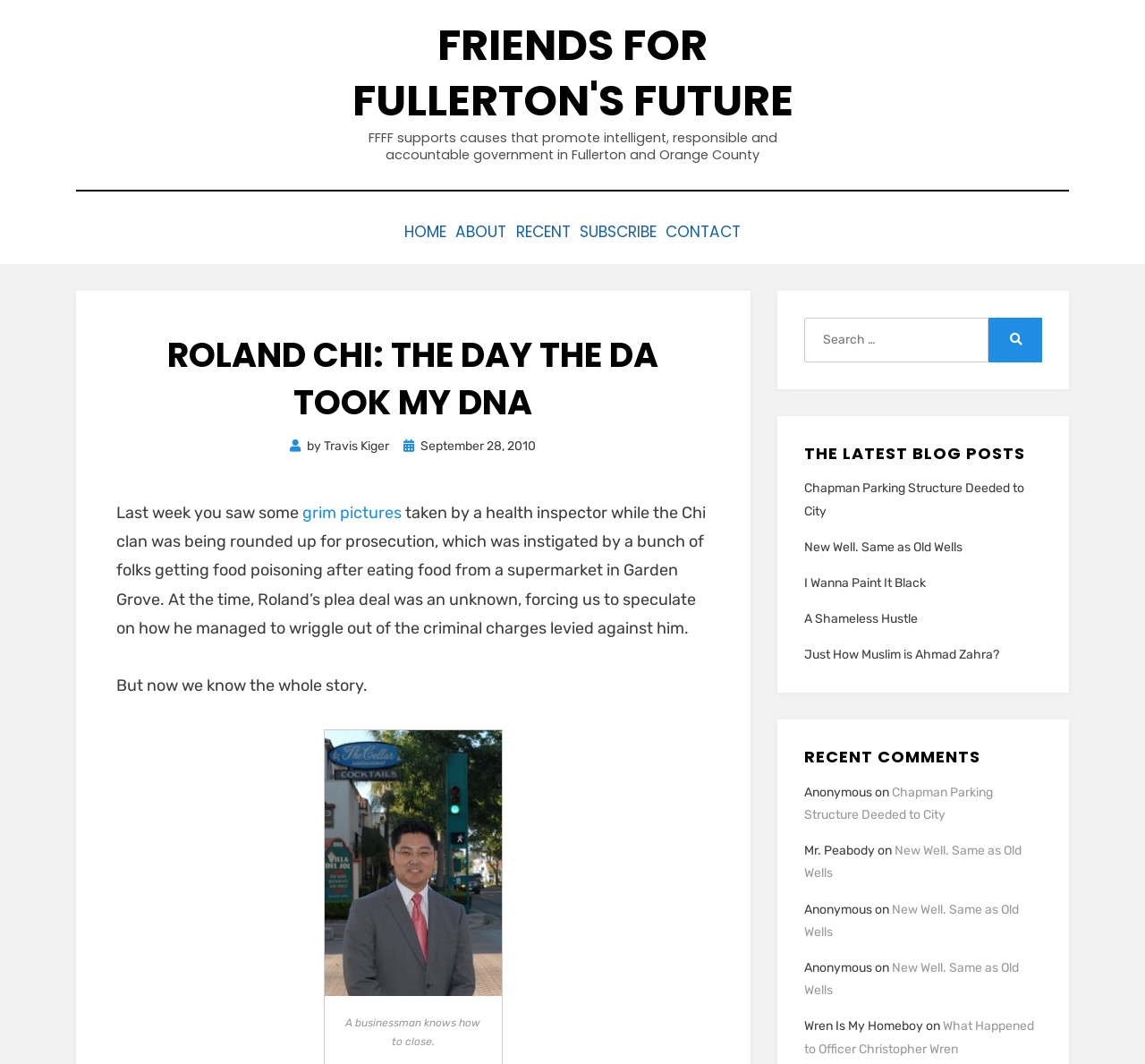Please identify the bounding box coordinates of the clickable area that will allow you to execute the instruction: "Check the recent comments".

[0.702, 0.699, 0.91, 0.718]